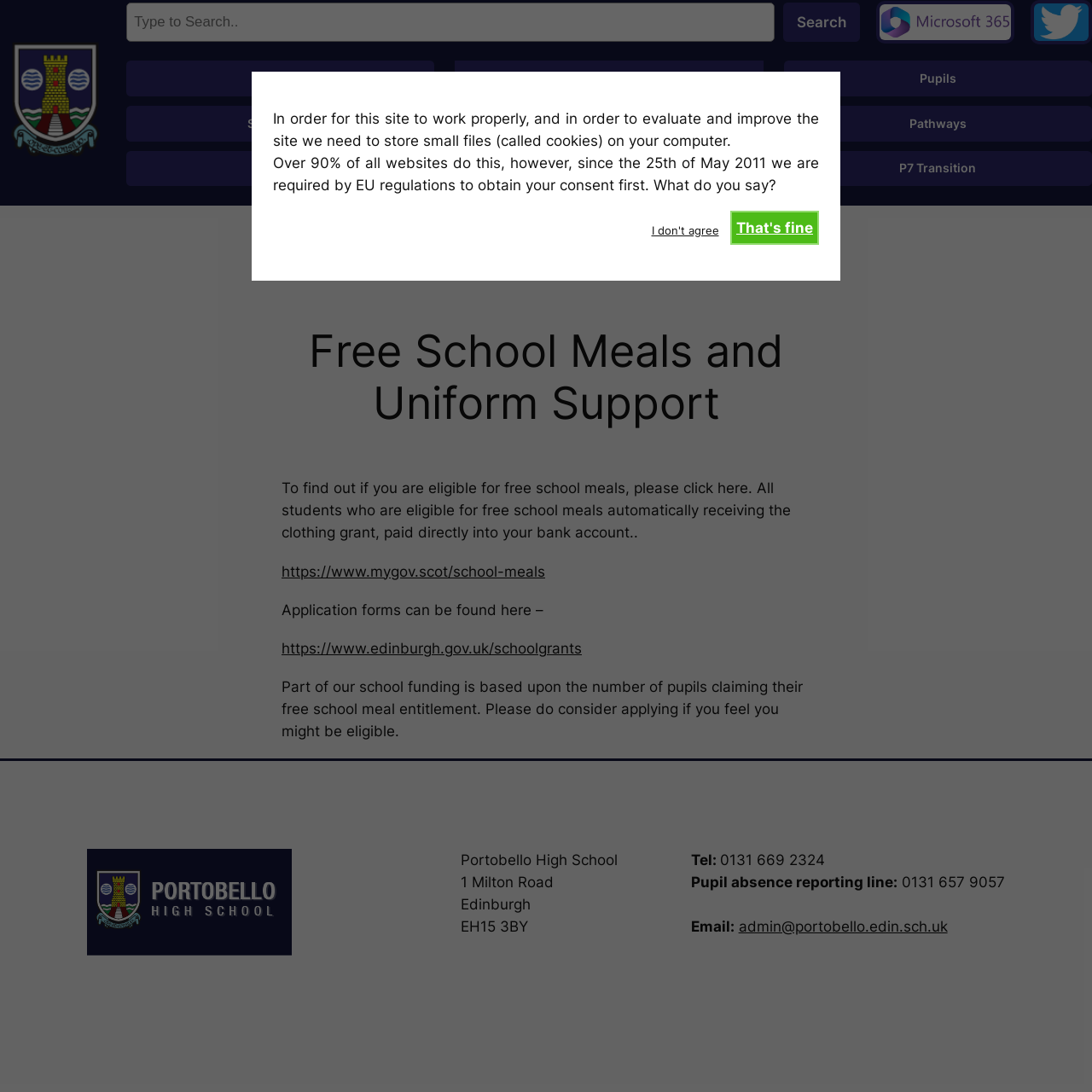How can I contact Portobello High School?
Answer with a single word or short phrase according to what you see in the image.

Phone or email